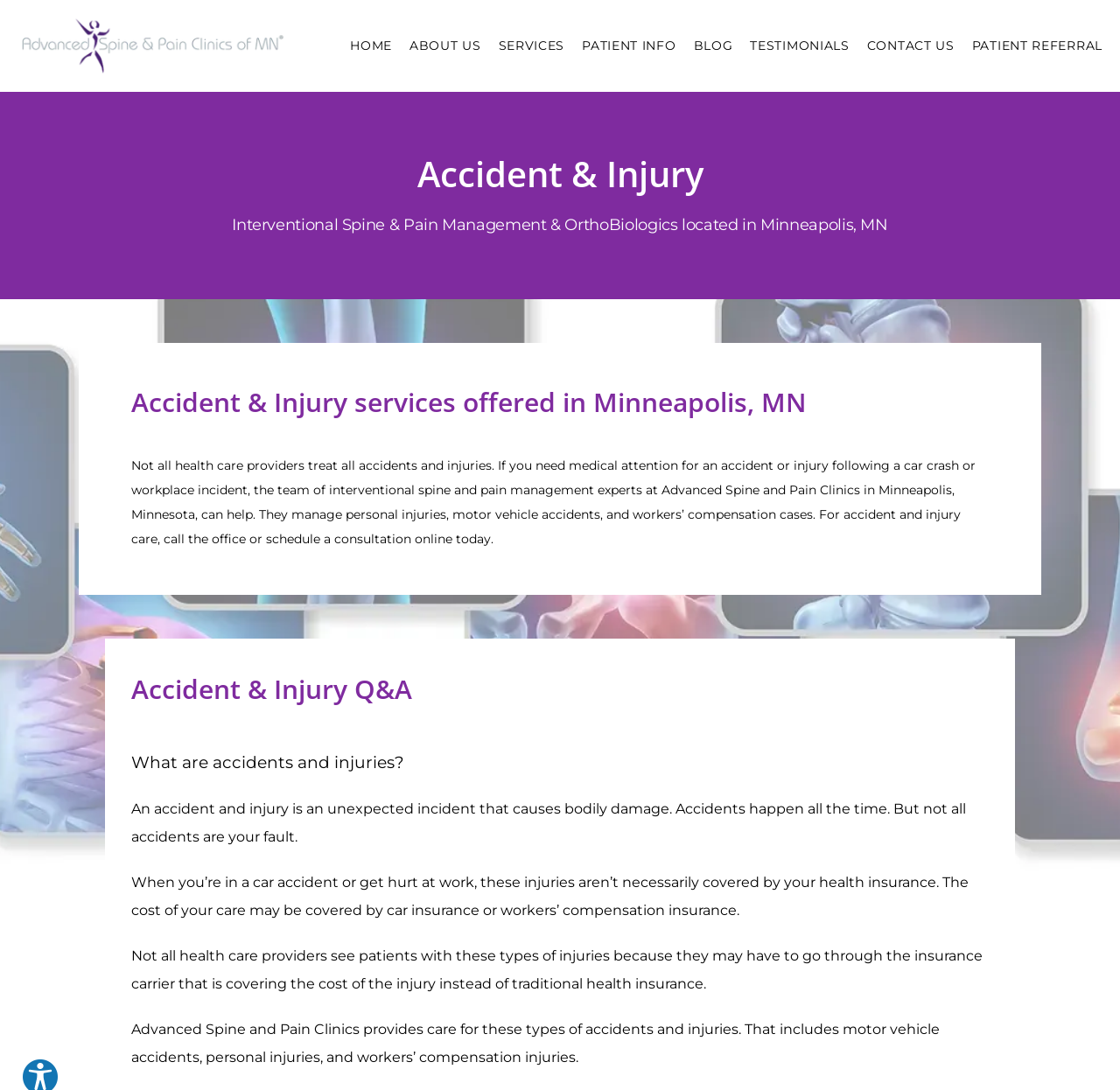Please find the bounding box coordinates for the clickable element needed to perform this instruction: "Click PATIENT REFERRAL".

[0.868, 0.035, 0.984, 0.049]